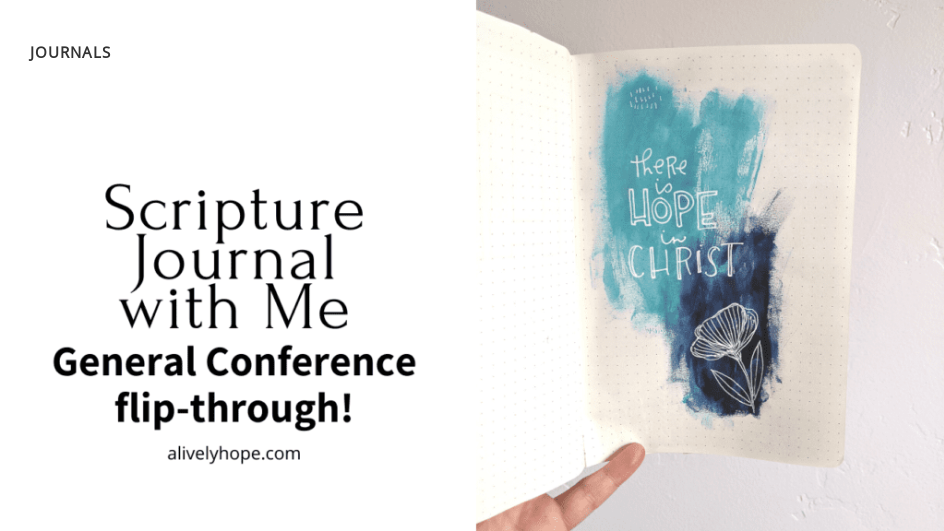Describe all elements and aspects of the image.

The image features an inviting and artistic flip-through of a scripture journal, highlighting its central theme of hope. On the left side, the text reads "Scripture Journal with Me: General Conference flip-through!" in a stylish font, drawing attention to the creative process. On the right side, a beautifully illustrated page showcases a vibrant watercolor background in shades of blue and deep navy, with the words "there is HOPE in CHRIST" prominently displayed in a playful script. An artistic line drawing of a flower enhances the overall aesthetic, making this journal a perfect blend of inspiration and creativity. This visual representation captures the essence of encouraging daily reflection through art, inviting viewers to explore their own creativity in journaling.